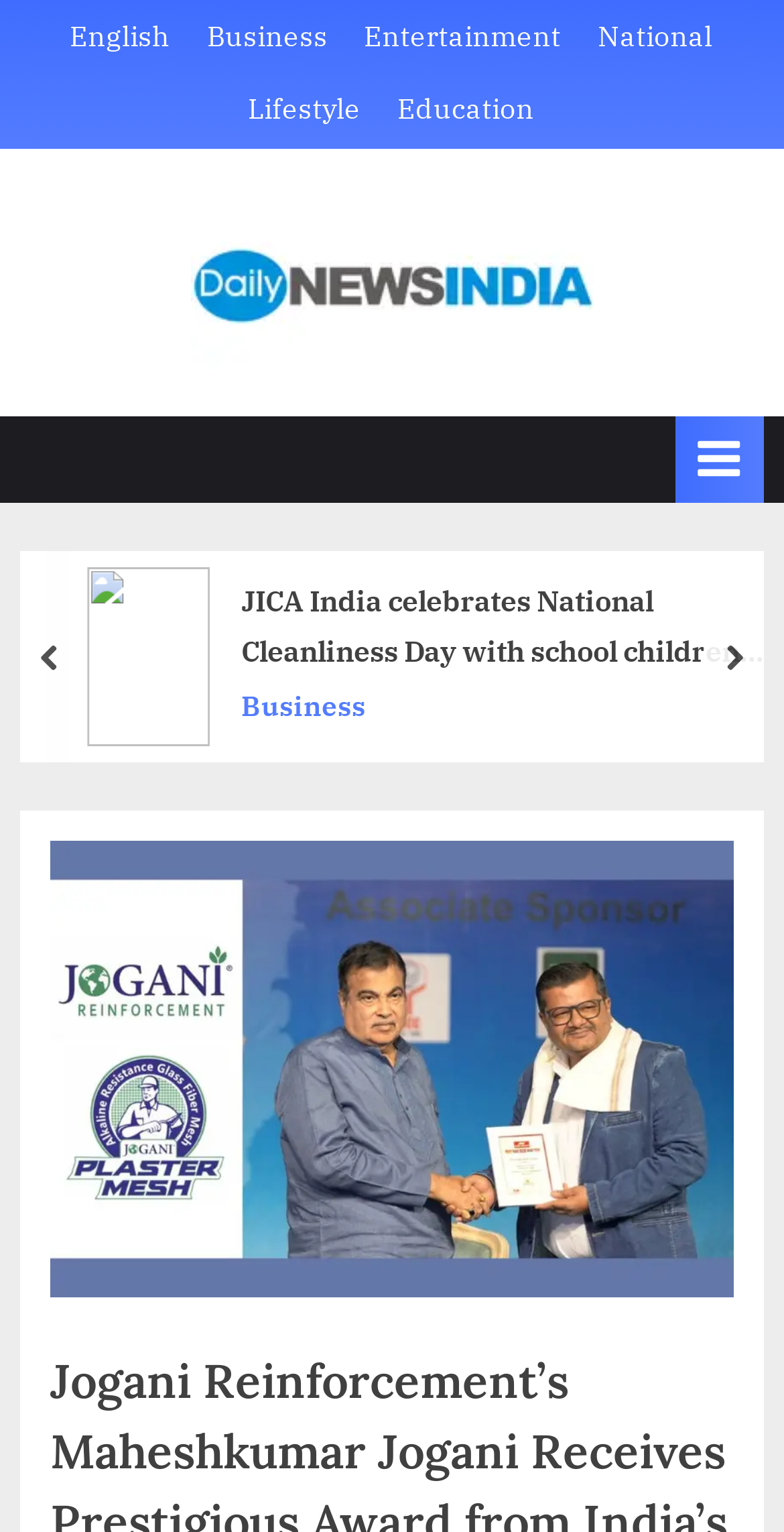Locate the coordinates of the bounding box for the clickable region that fulfills this instruction: "Go to Business".

[0.264, 0.012, 0.418, 0.039]